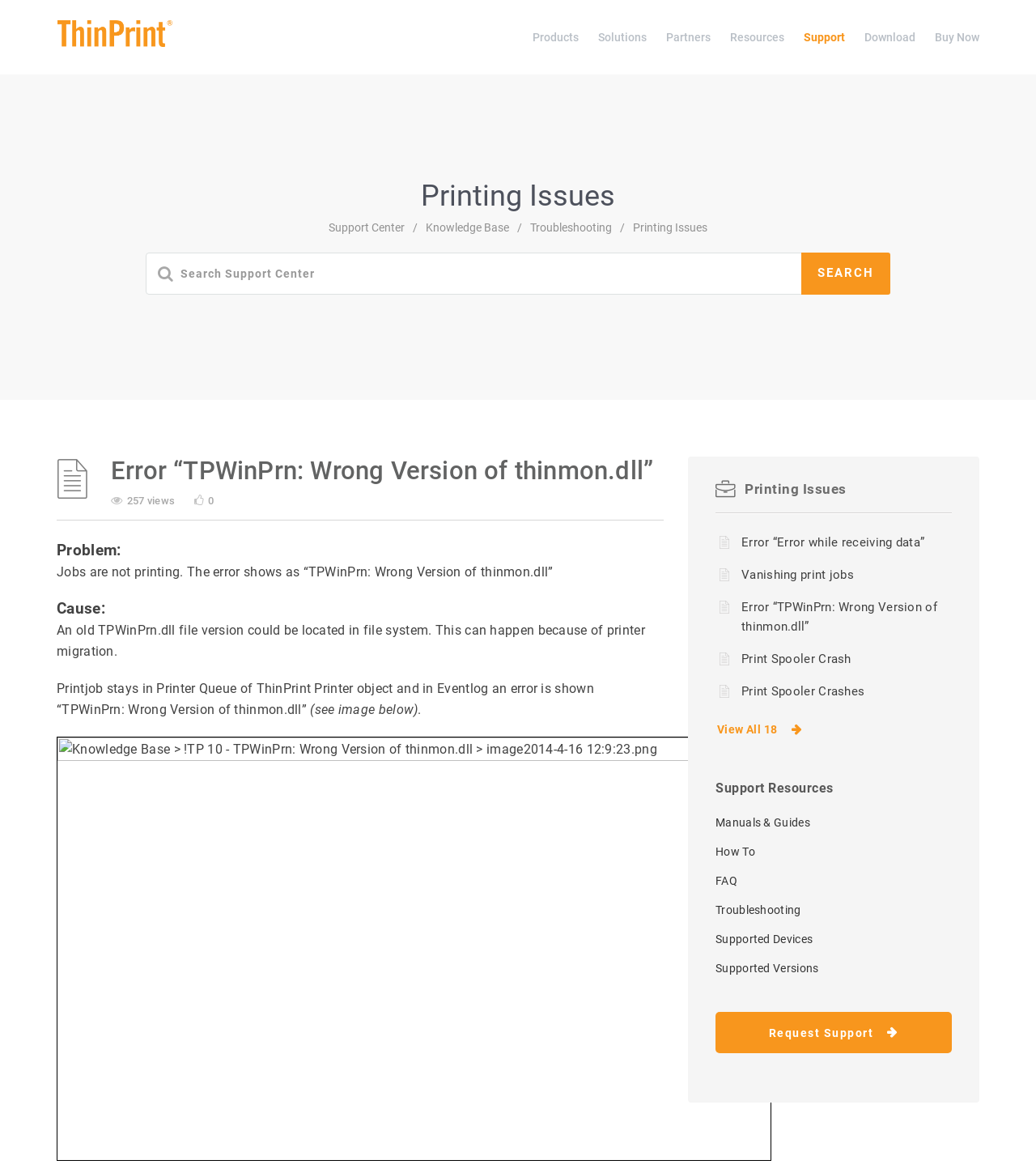Determine the bounding box coordinates for the area that needs to be clicked to fulfill this task: "Search for support topics". The coordinates must be given as four float numbers between 0 and 1, i.e., [left, top, right, bottom].

[0.141, 0.215, 0.859, 0.251]